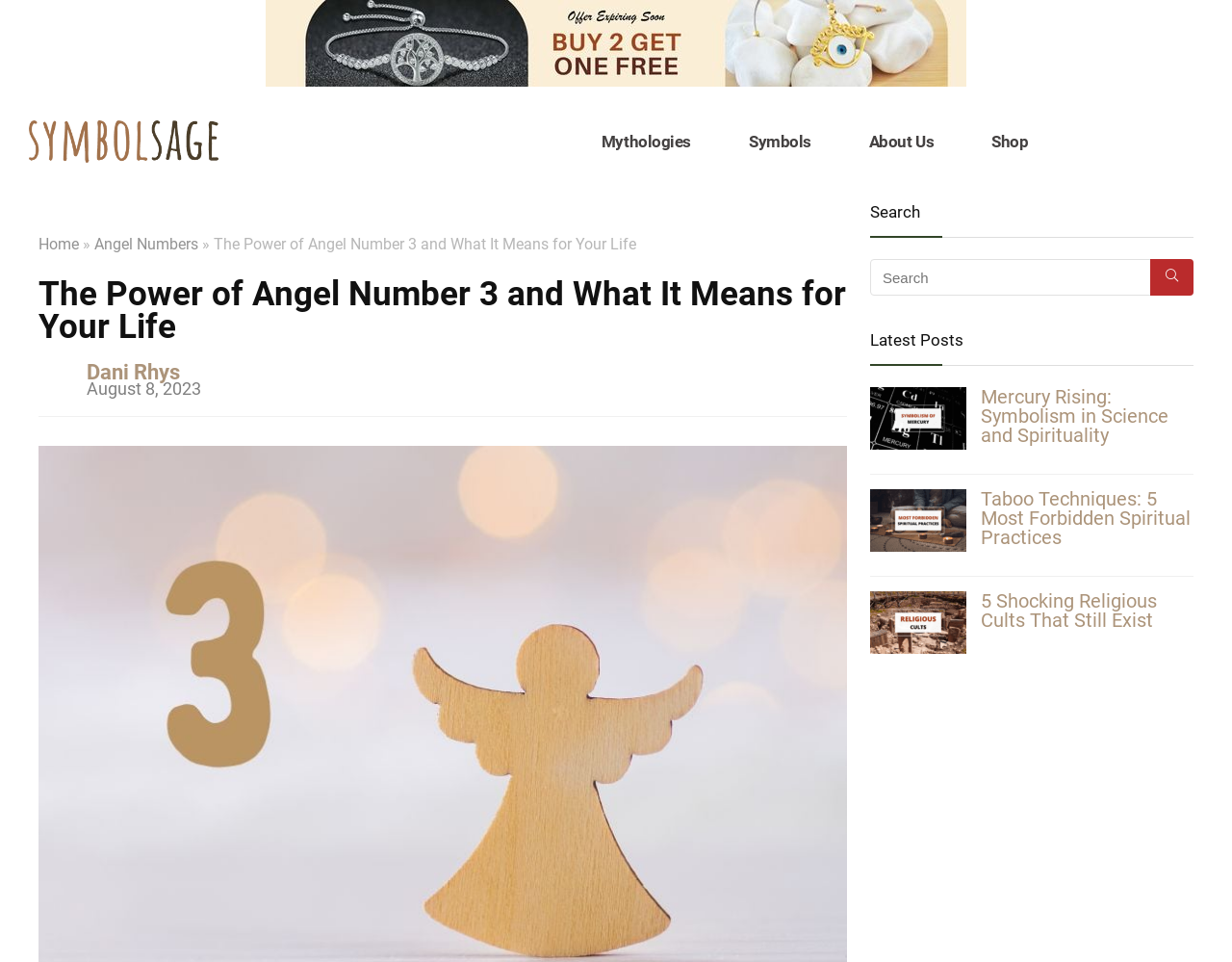What is the author of the current article?
Provide an in-depth and detailed answer to the question.

The author of the current article is mentioned below the title of the article, and it is 'Dani Rhys'. There is also an image of the author next to the author's name.